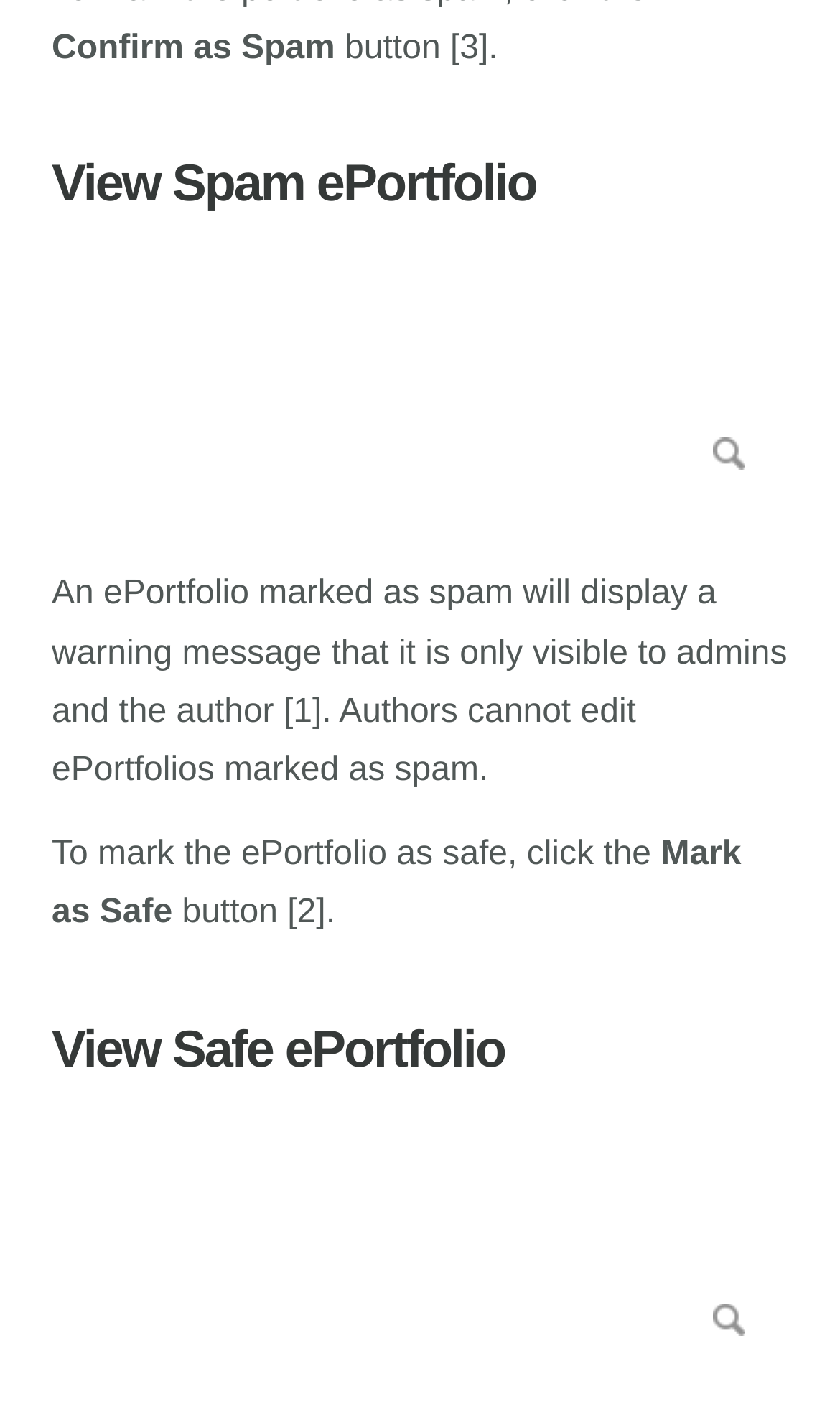Please identify the bounding box coordinates of the element's region that needs to be clicked to fulfill the following instruction: "View Spam ePortfolio". The bounding box coordinates should consist of four float numbers between 0 and 1, i.e., [left, top, right, bottom].

[0.062, 0.11, 0.938, 0.154]